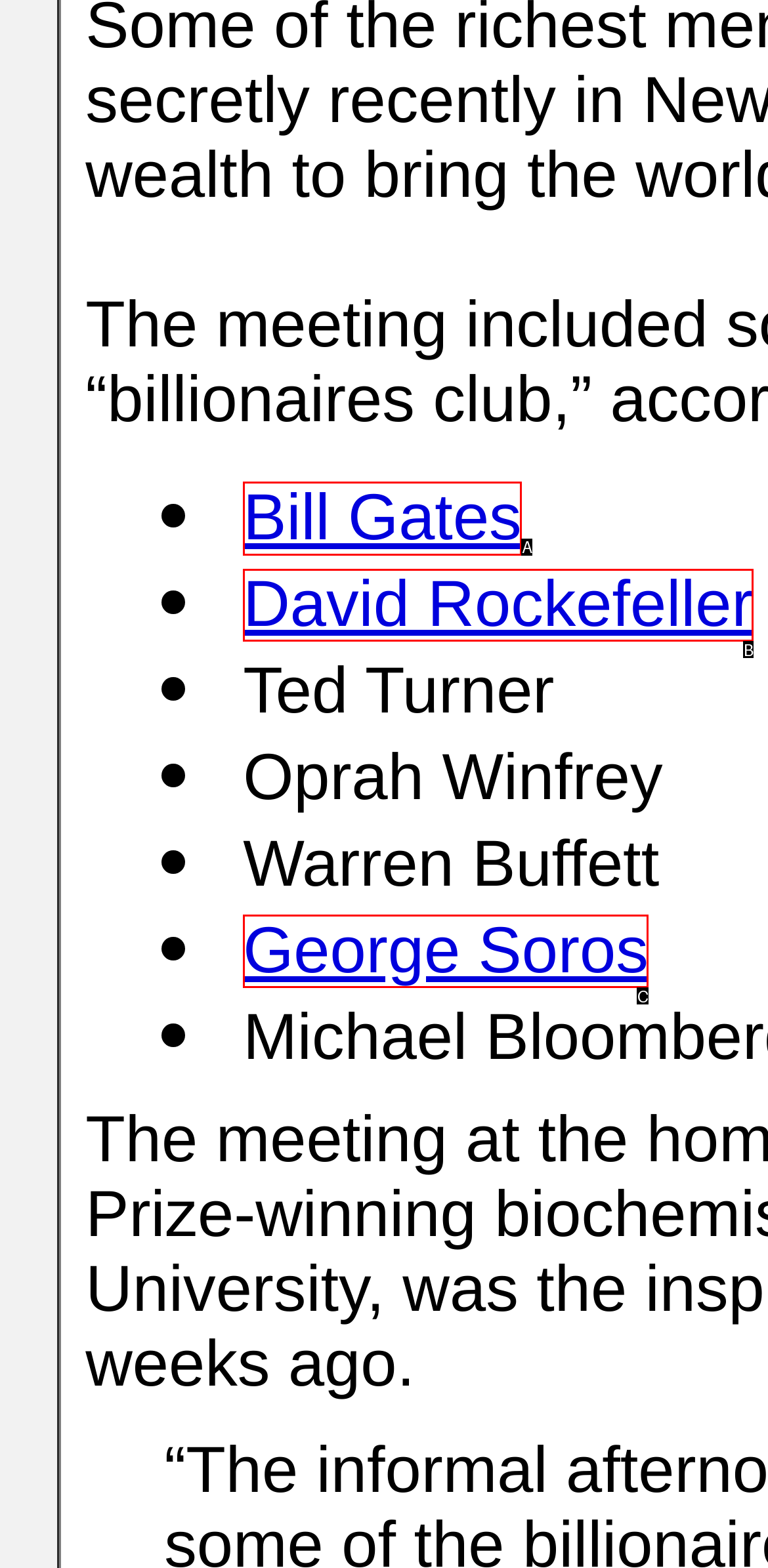From the given choices, determine which HTML element aligns with the description: David Rockefeller Respond with the letter of the appropriate option.

B